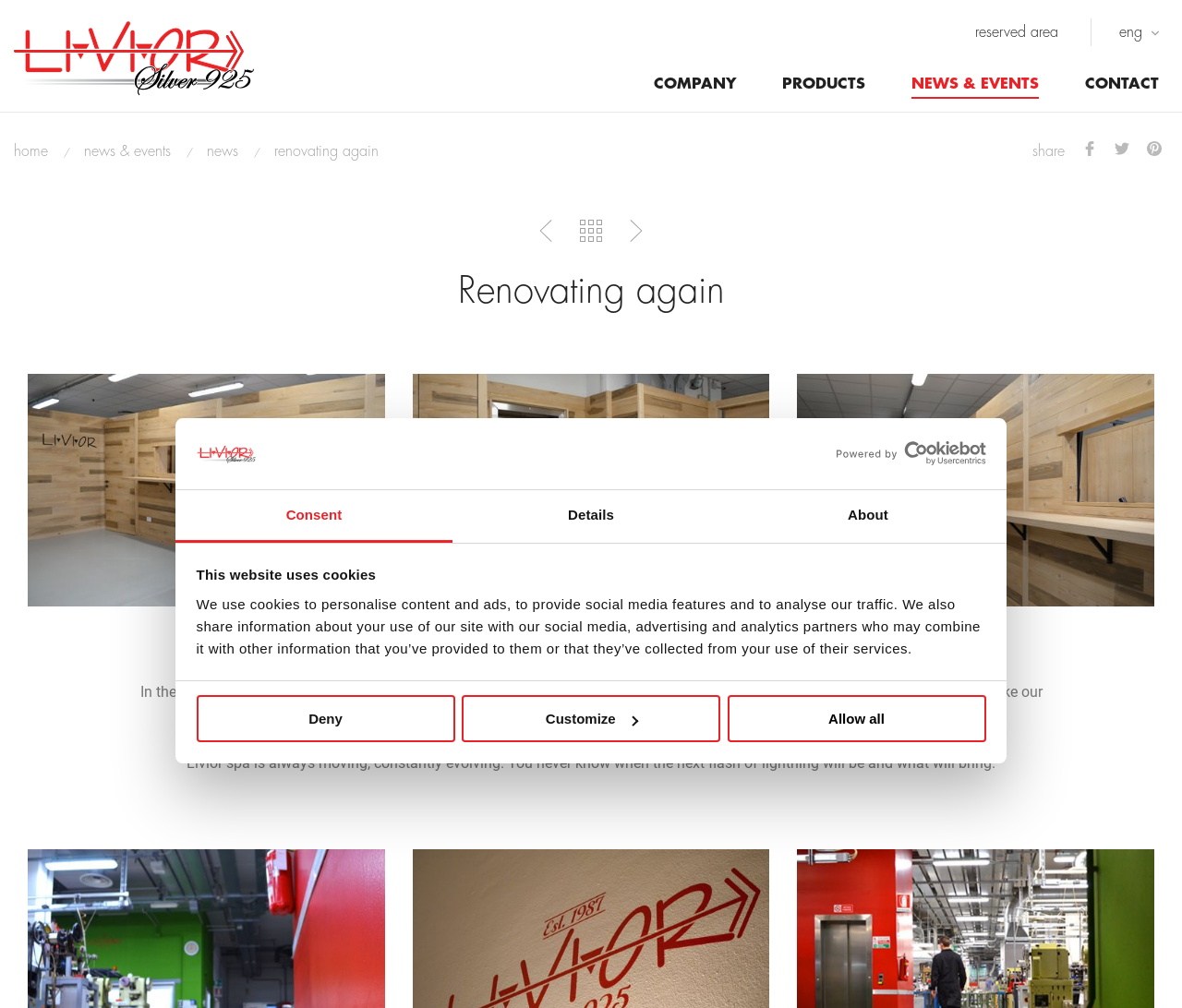Locate the bounding box coordinates of the clickable region to complete the following instruction: "Click the 'Customize' button."

[0.391, 0.69, 0.609, 0.737]